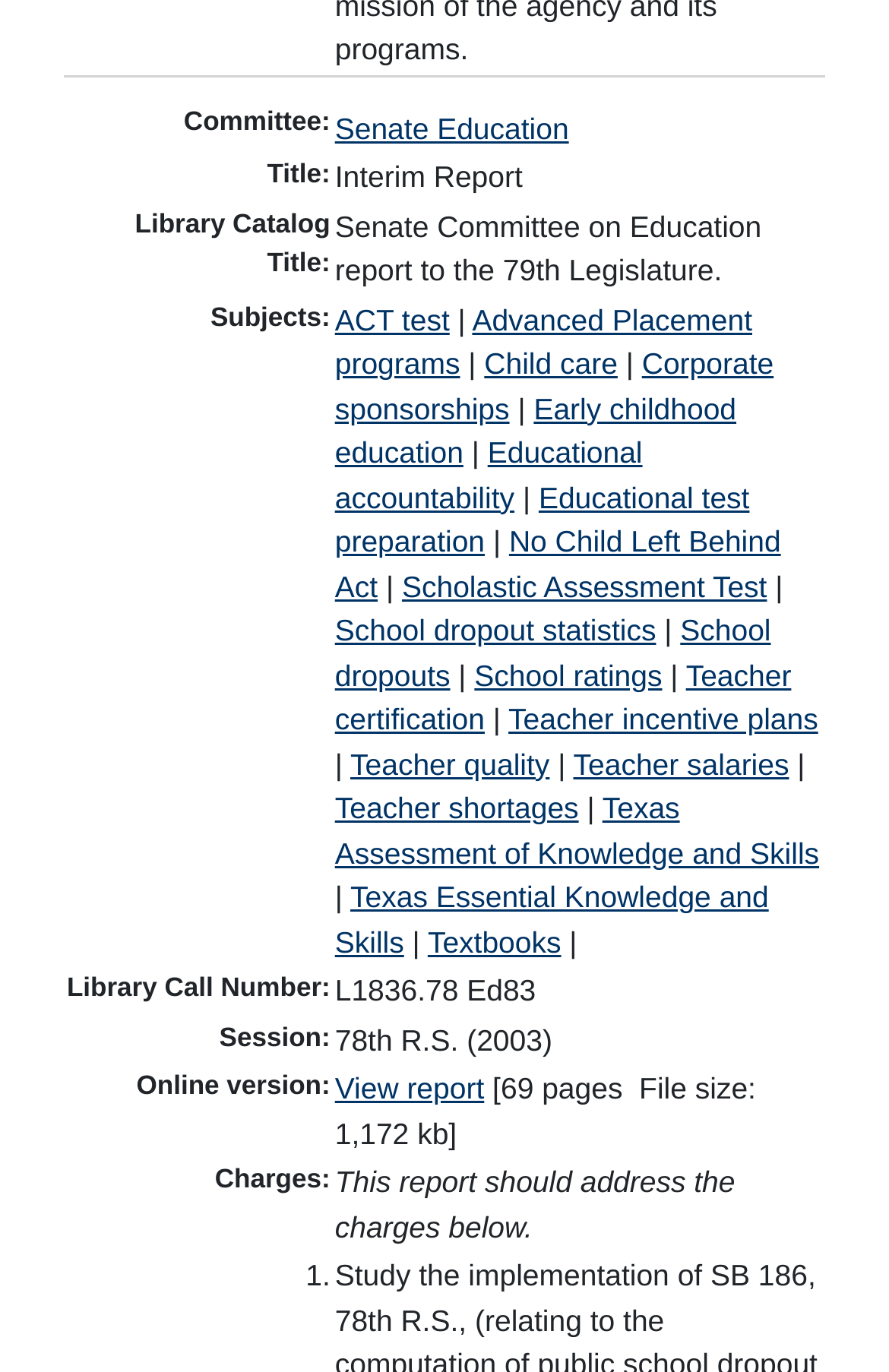Identify the coordinates of the bounding box for the element that must be clicked to accomplish the instruction: "Learn about ACT test".

[0.377, 0.22, 0.506, 0.245]